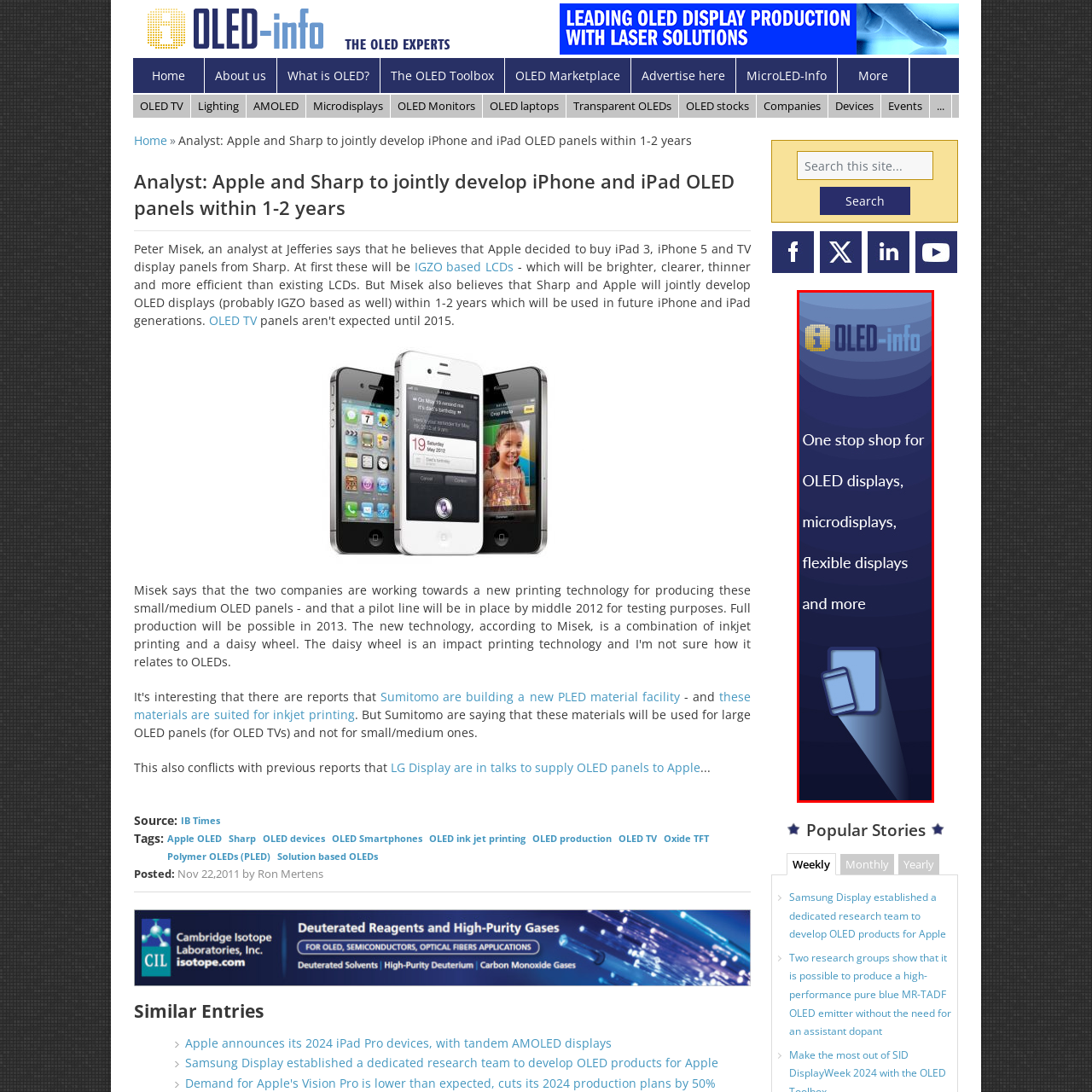Look at the area highlighted in the red box, What is the dominant color of the background? Please provide an answer in a single word or phrase.

Deep blue